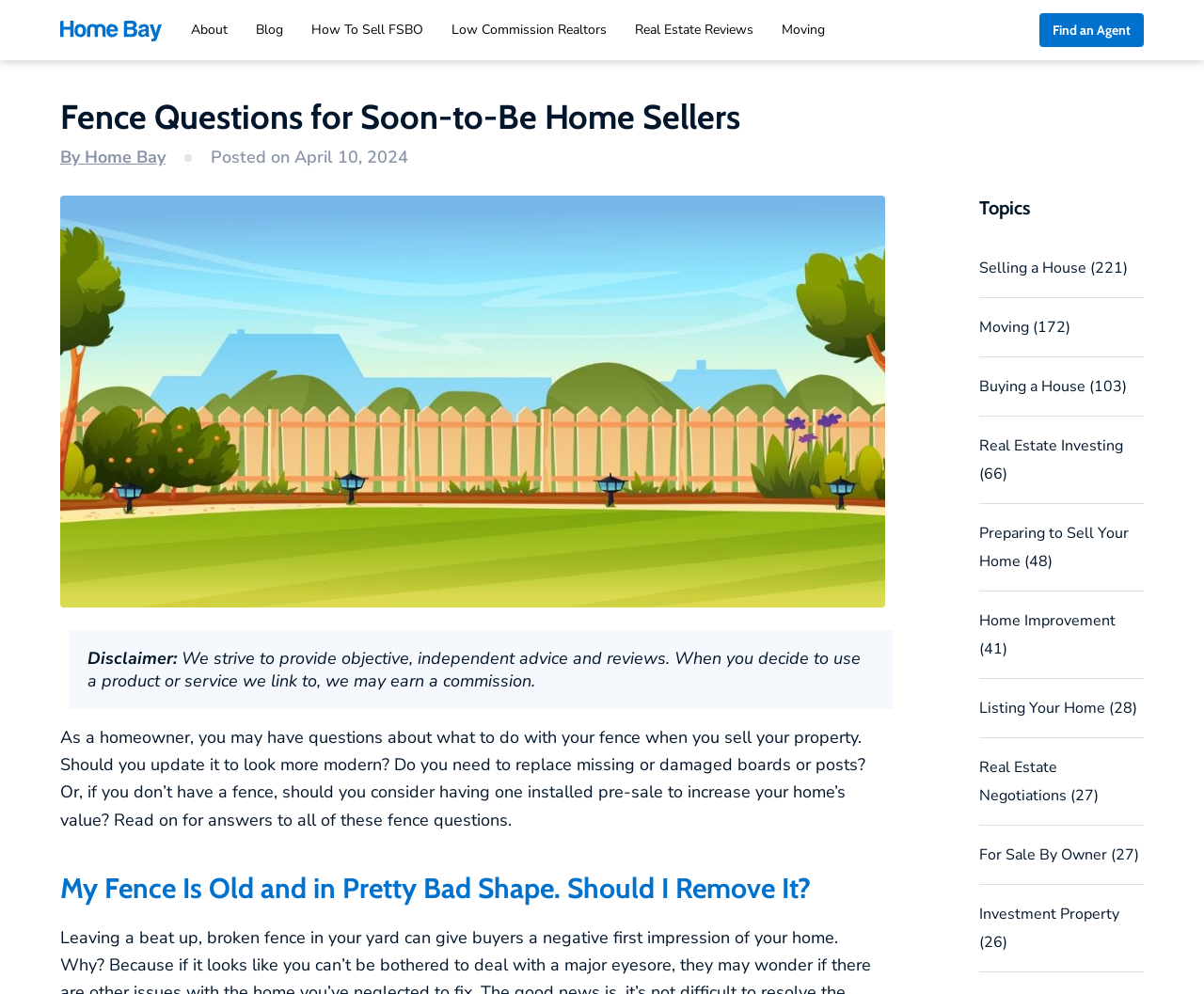How many topics are listed in the 'Topics' section?
Using the details from the image, give an elaborate explanation to answer the question.

The number of topics listed in the 'Topics' section can be counted by examining the links under the 'Topics' heading, which include 'Selling a House', 'Moving', 'Buying a House', 'Real Estate Investing', 'Preparing to Sell Your Home', 'Home Improvement', 'Listing Your Home', and 'Real Estate Negotiations'.